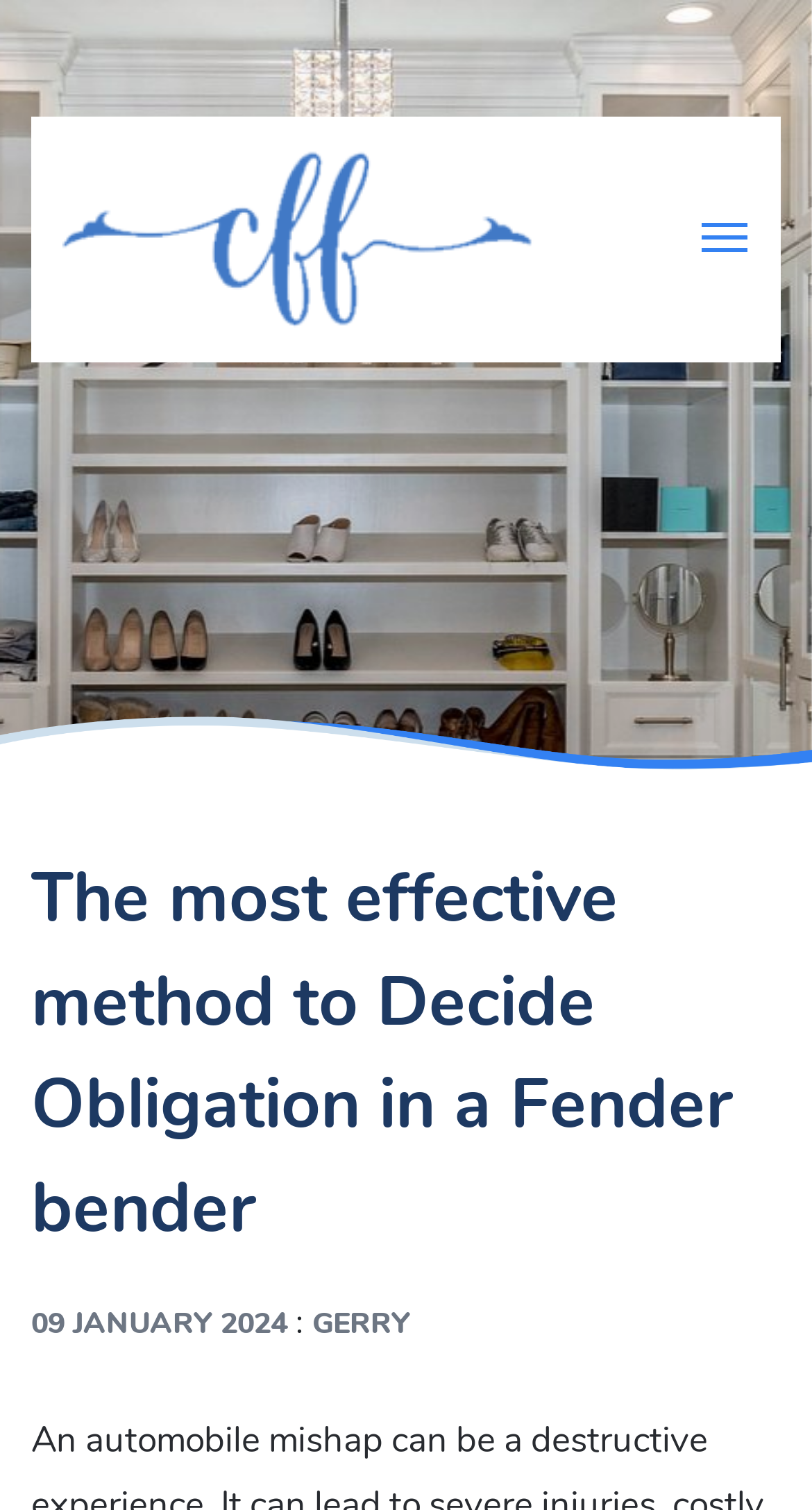Look at the image and write a detailed answer to the question: 
What is the position of the button on the webpage?

I determined the position of the button by analyzing its bounding box coordinates [0.856, 0.146, 0.923, 0.172] which indicates that it is located at the top right corner of the webpage.